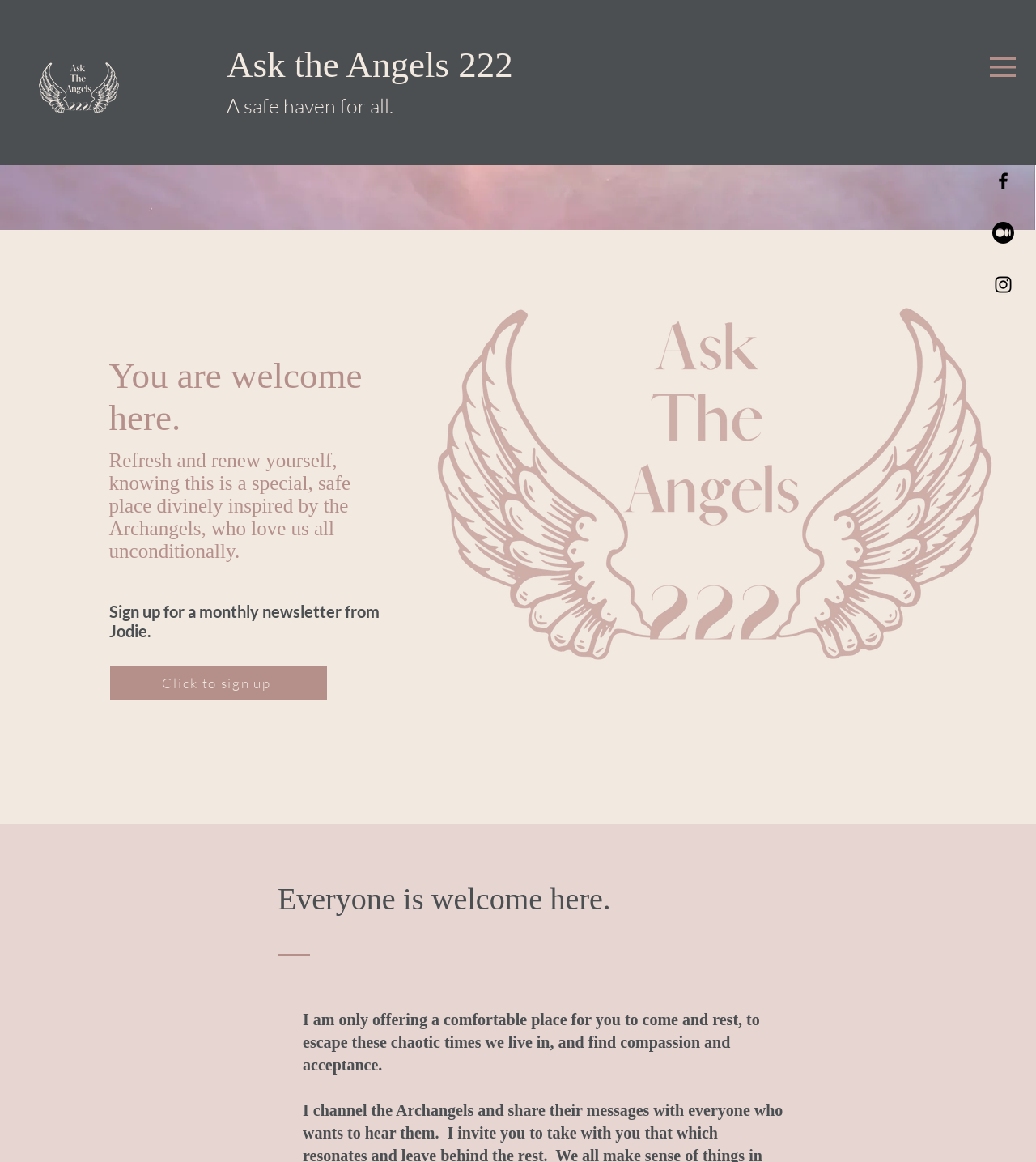Provide your answer in a single word or phrase: 
What is the purpose of this website?

A safe haven